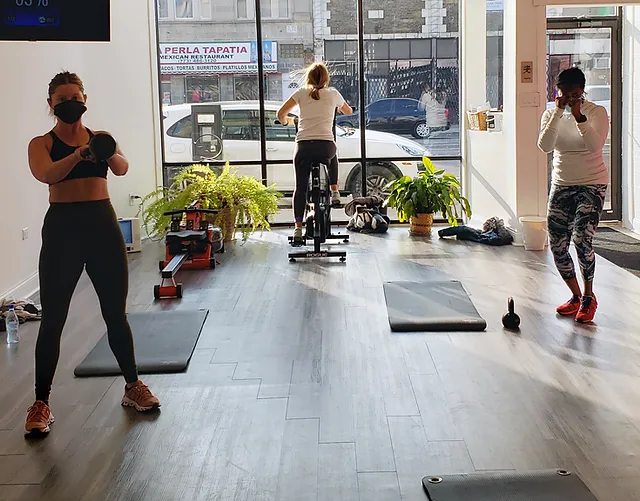What is visible through the large windows?
Please provide a comprehensive and detailed answer to the question.

The image shows that the studio is brightly lit by natural light streaming in through large windows, which also provide a view of the outside environment, revealing street activity and outdoor greenery, thus creating a sense of connection to the outdoors.